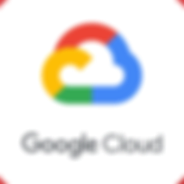Provide a short answer to the following question with just one word or phrase: What is the context in which this image is being discussed?

Cloud platform services